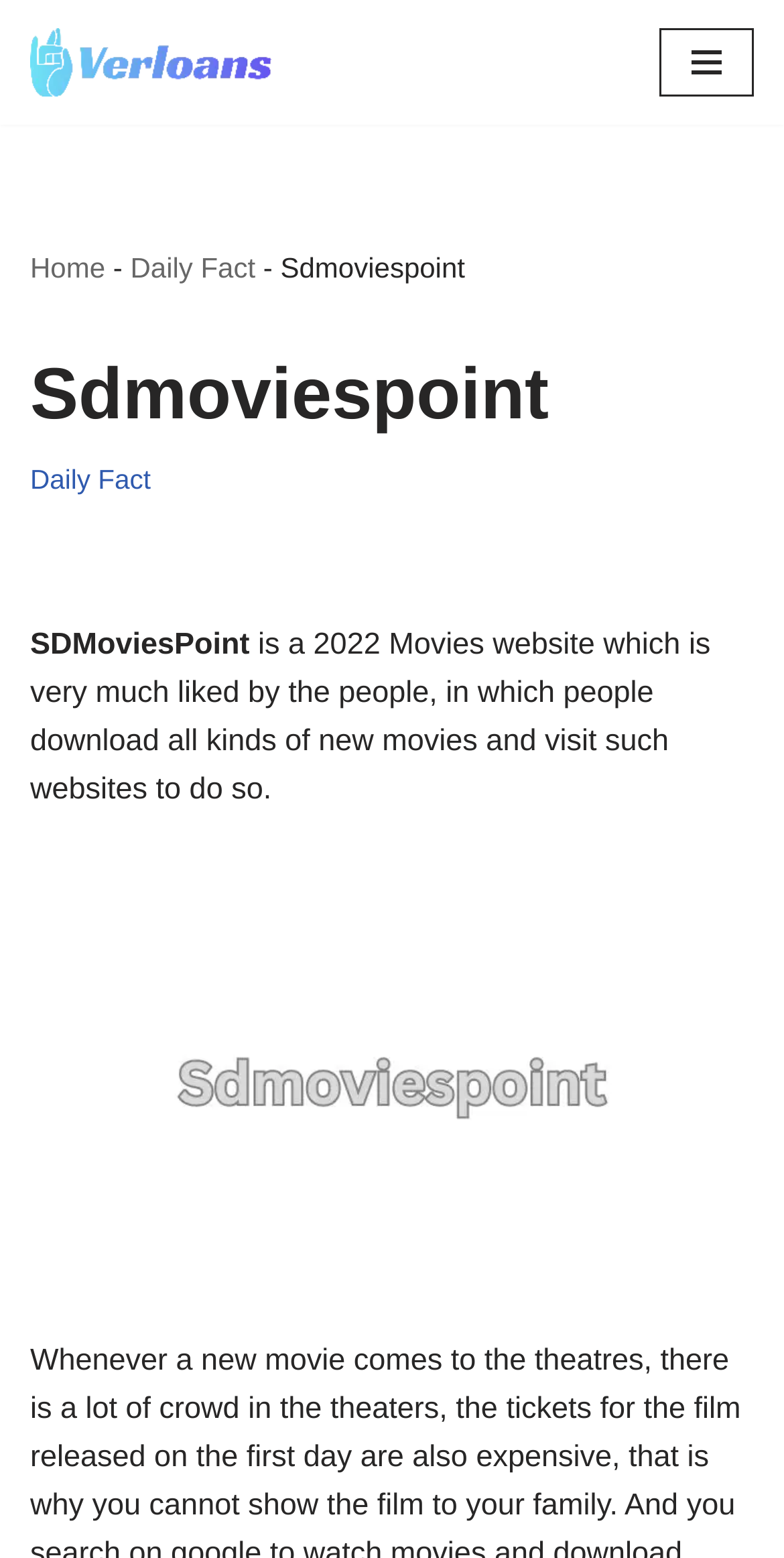Give a one-word or short-phrase answer to the following question: 
What is the name of the navigation menu?

Navigation Menu